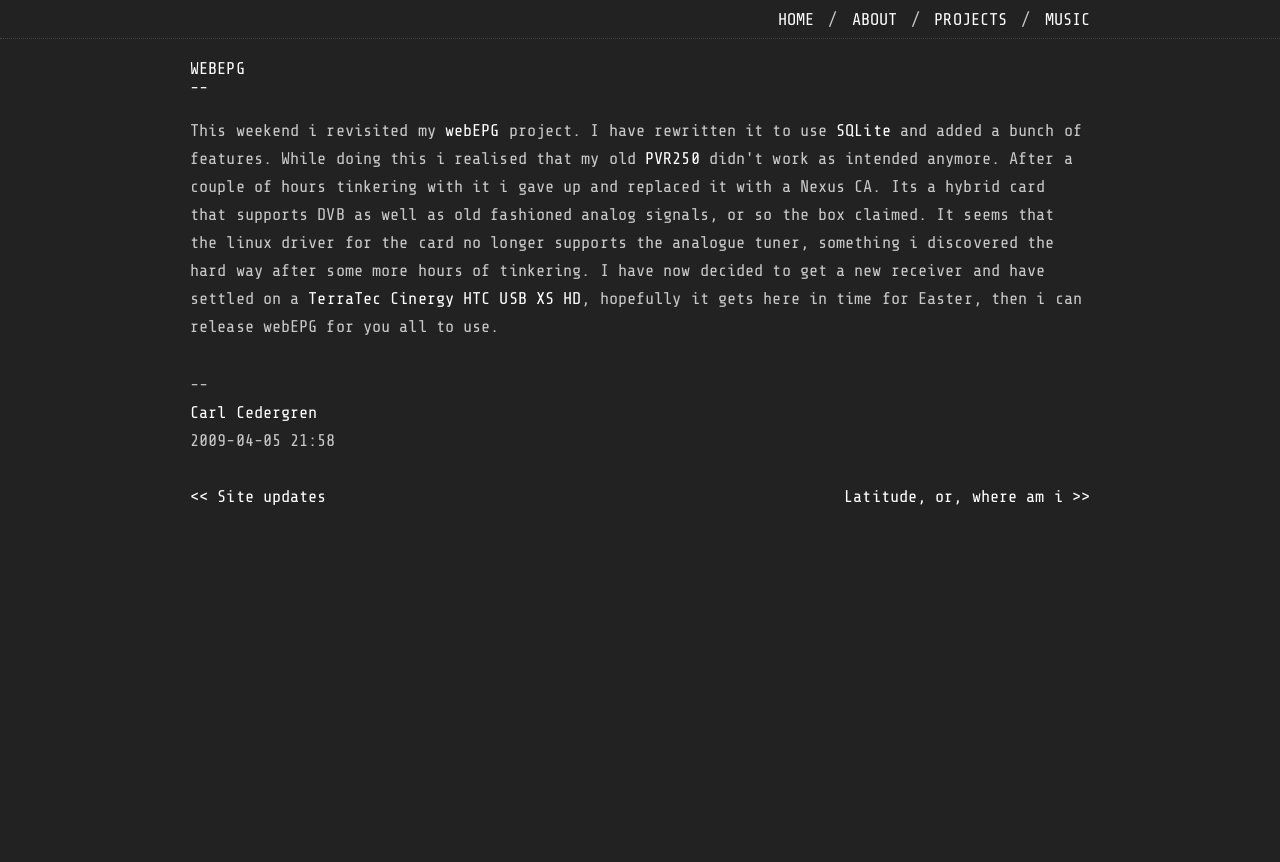Predict the bounding box of the UI element that fits this description: "<< Site updates".

[0.148, 0.565, 0.255, 0.587]